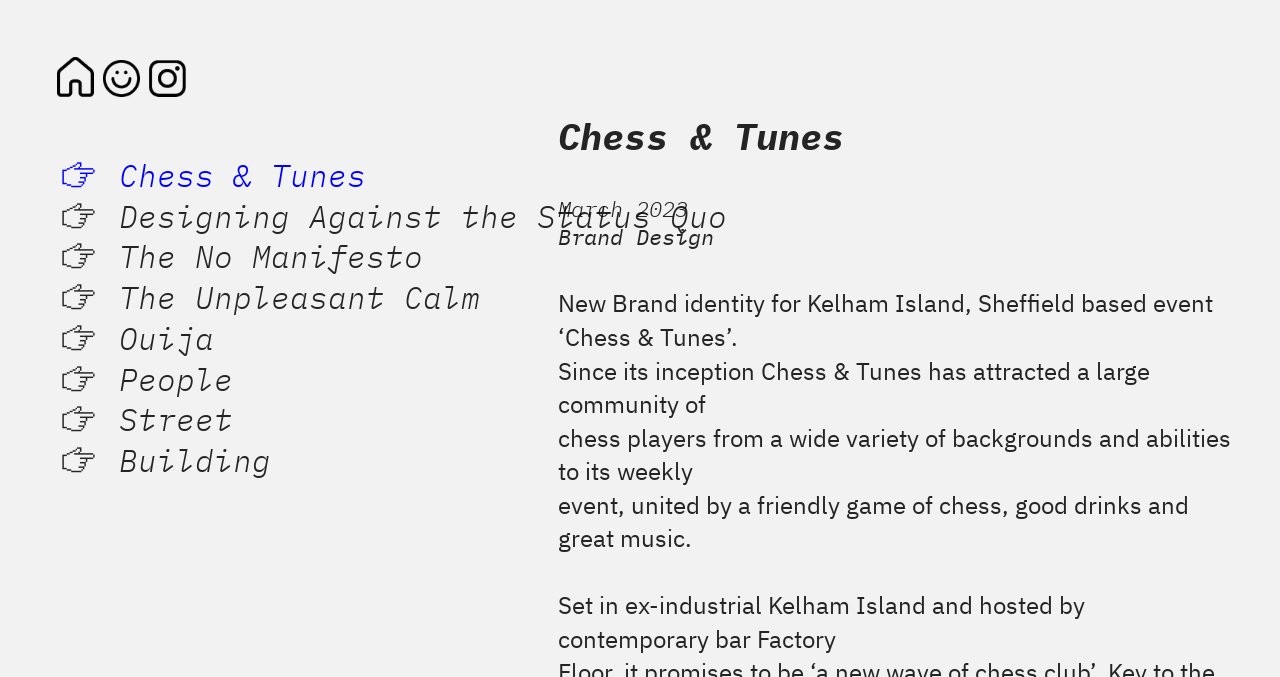What is the theme of the event?
Make sure to answer the question with a detailed and comprehensive explanation.

The theme of the event can be inferred from the static text elements on the webpage, which mention 'a friendly game of chess, good drinks and great music' as part of the event's atmosphere. This suggests that the event combines chess and music as its main theme.